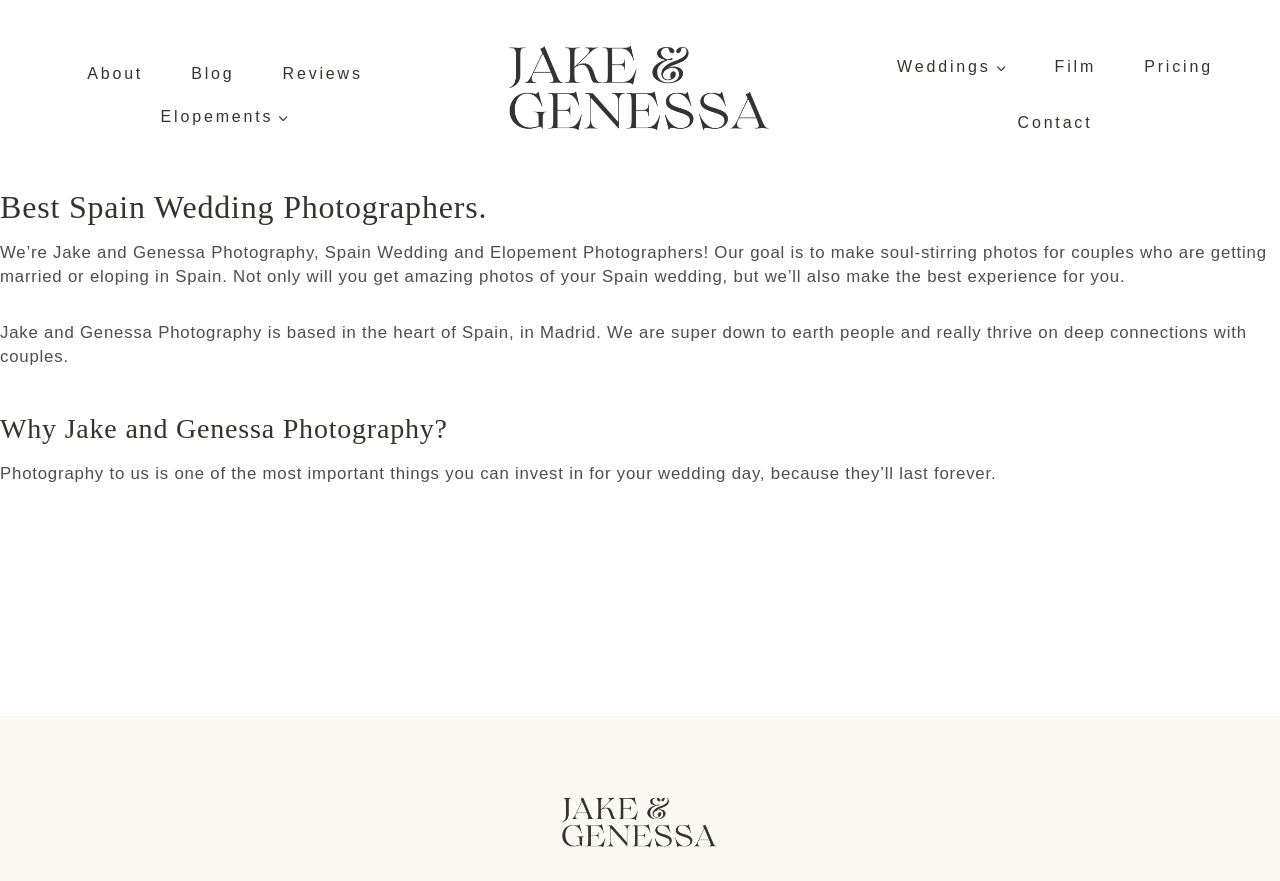Please specify the coordinates of the bounding box for the element that should be clicked to carry out this instruction: "Learn about Elopements". The coordinates must be four float numbers between 0 and 1, formatted as [left, top, right, bottom].

[0.107, 0.108, 0.245, 0.157]